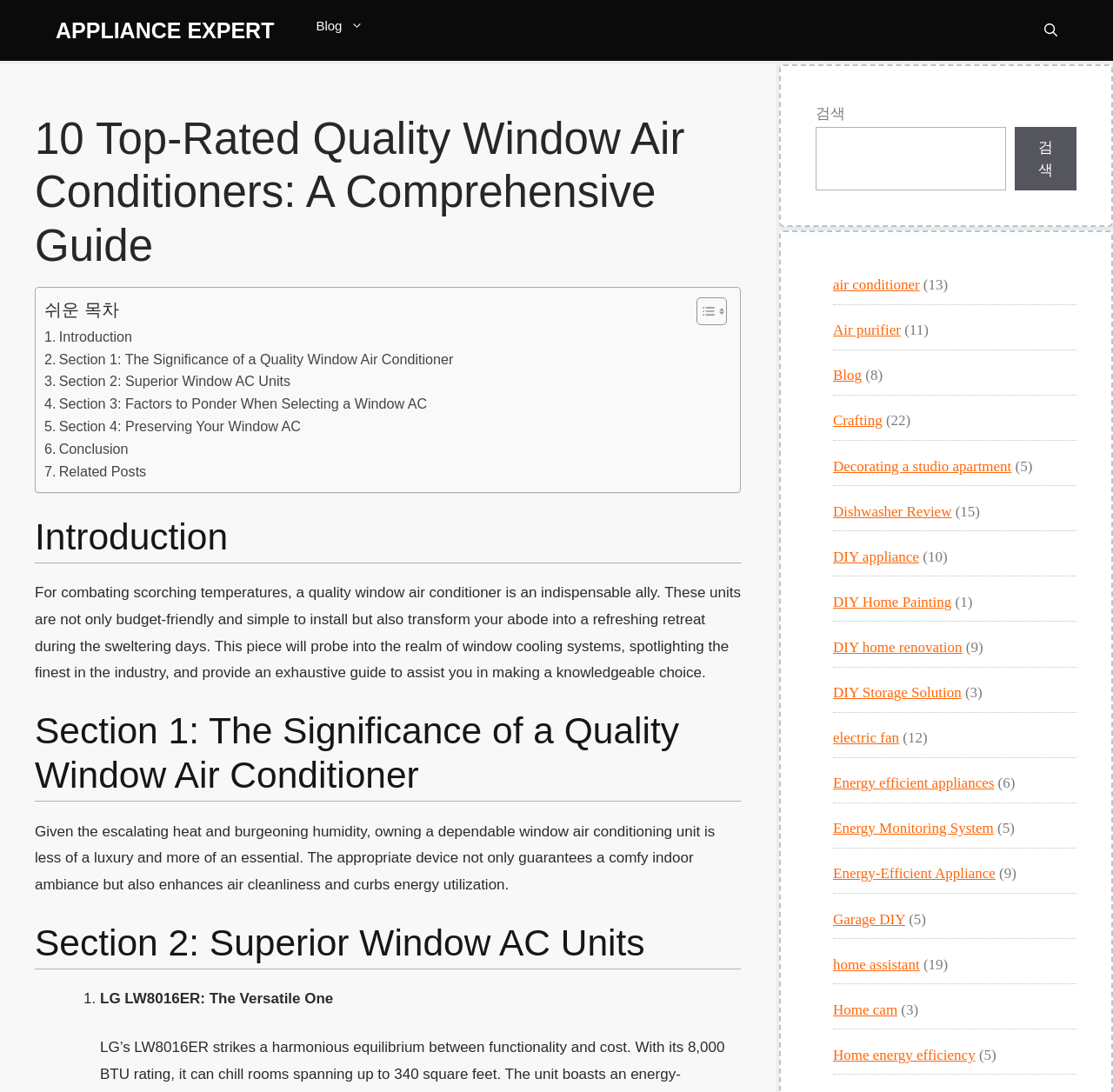What is the purpose of a quality window air conditioner?
Please ensure your answer is as detailed and informative as possible.

According to the webpage, a quality window air conditioner is an indispensable ally for combating scorching temperatures, and it transforms one's abode into a refreshing retreat during the sweltering days.